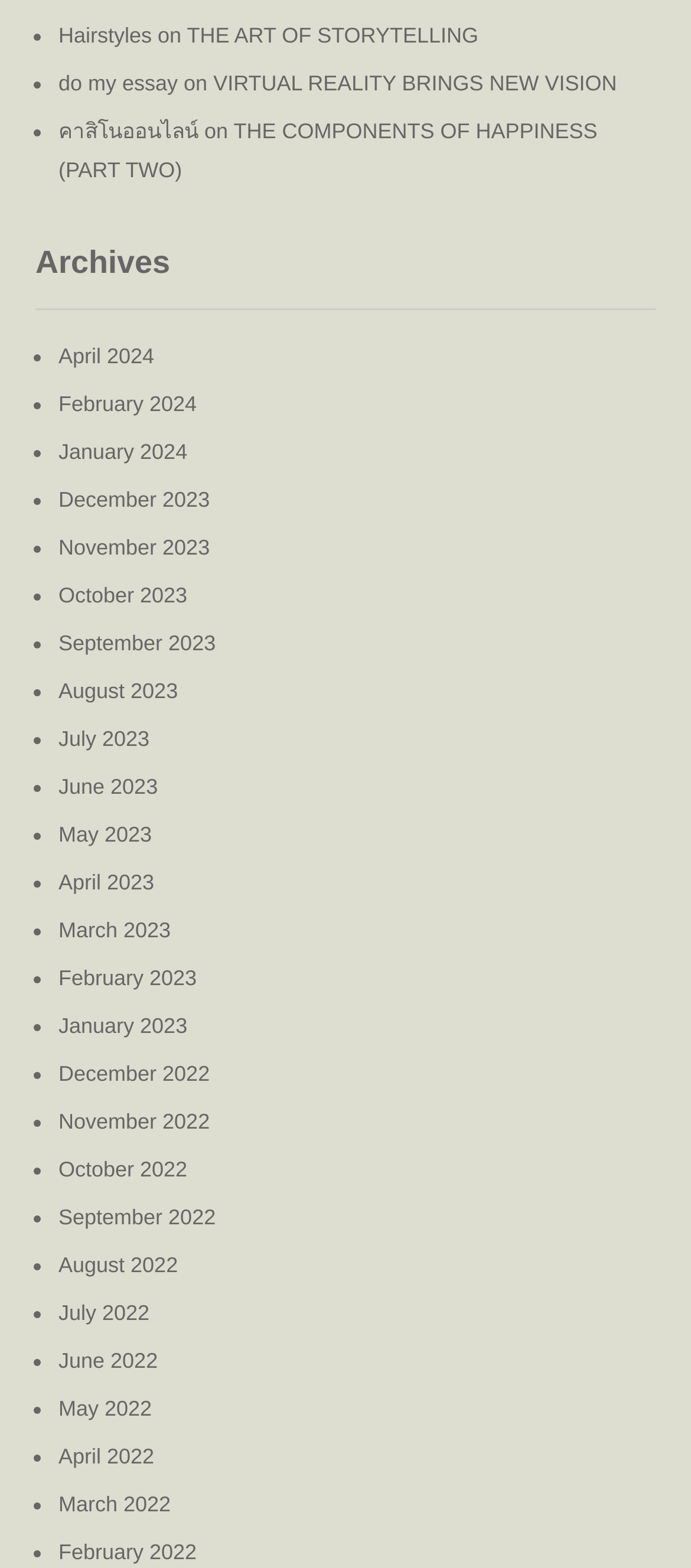What is the topic of the first link under 'Archives'?
Based on the image, give a concise answer in the form of a single word or short phrase.

April 2024